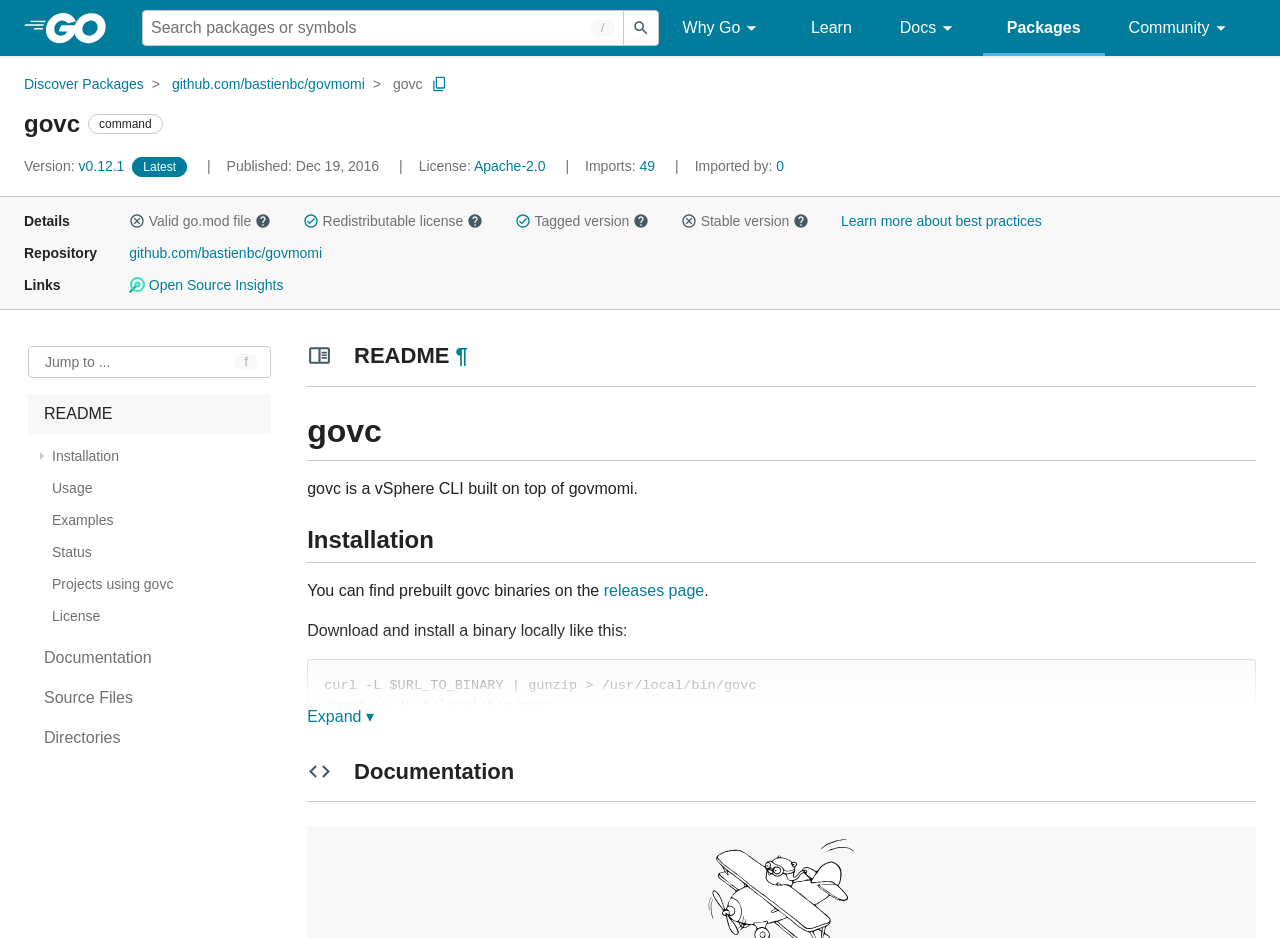What is the version of the package?
Please provide a full and detailed response to the question.

The version of the package can be found in the link element with the text 'Version: v0.12.1'. This link is located in the section that provides details about the package, and it is described by the element 'version-description'.